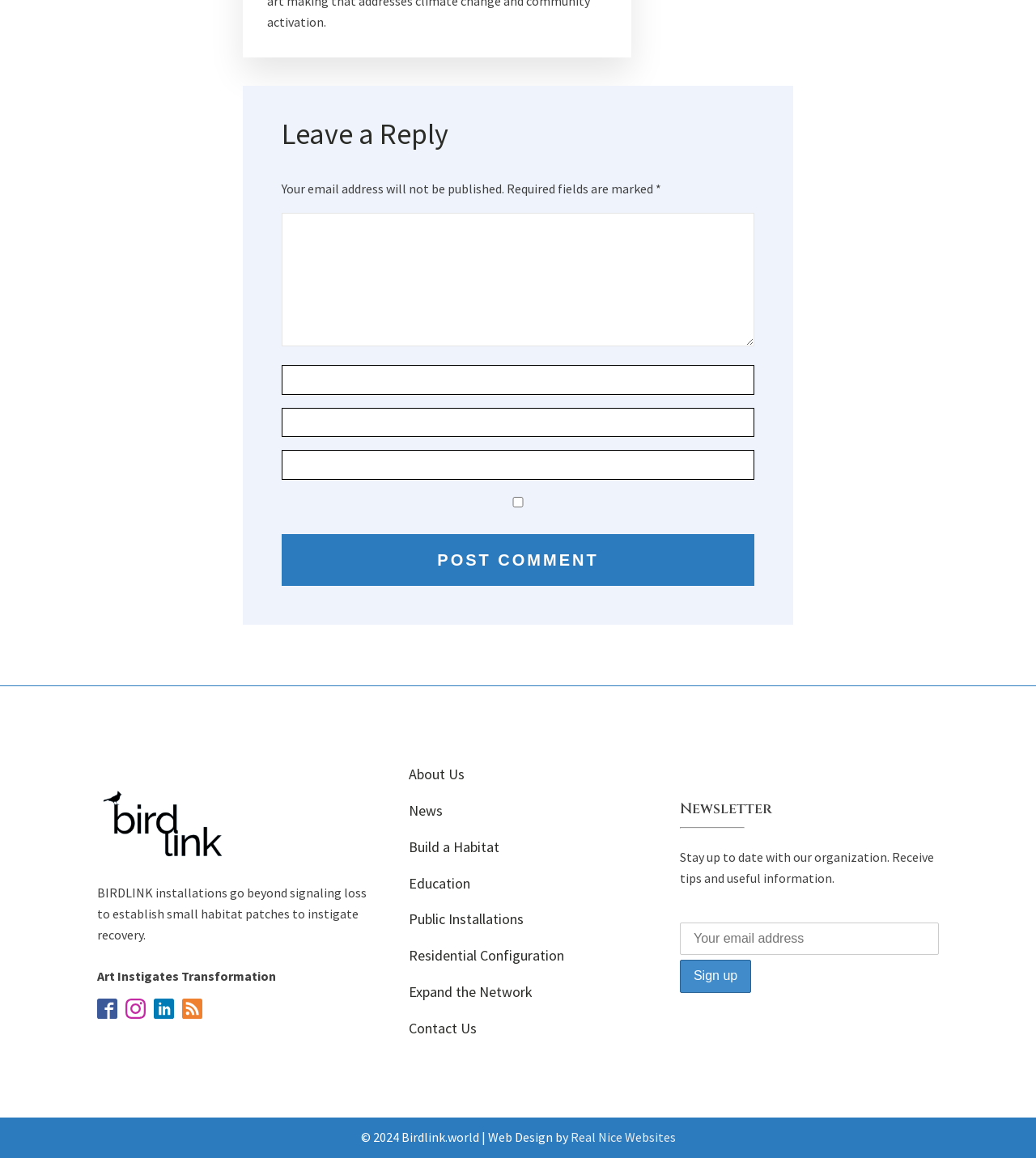What is the logo at the top left corner?
Examine the webpage screenshot and provide an in-depth answer to the question.

The logo is an image element located at the top left corner of the webpage, and it is described as 'Birdlink Logo', suggesting that it is the logo of the Birdlink organization.